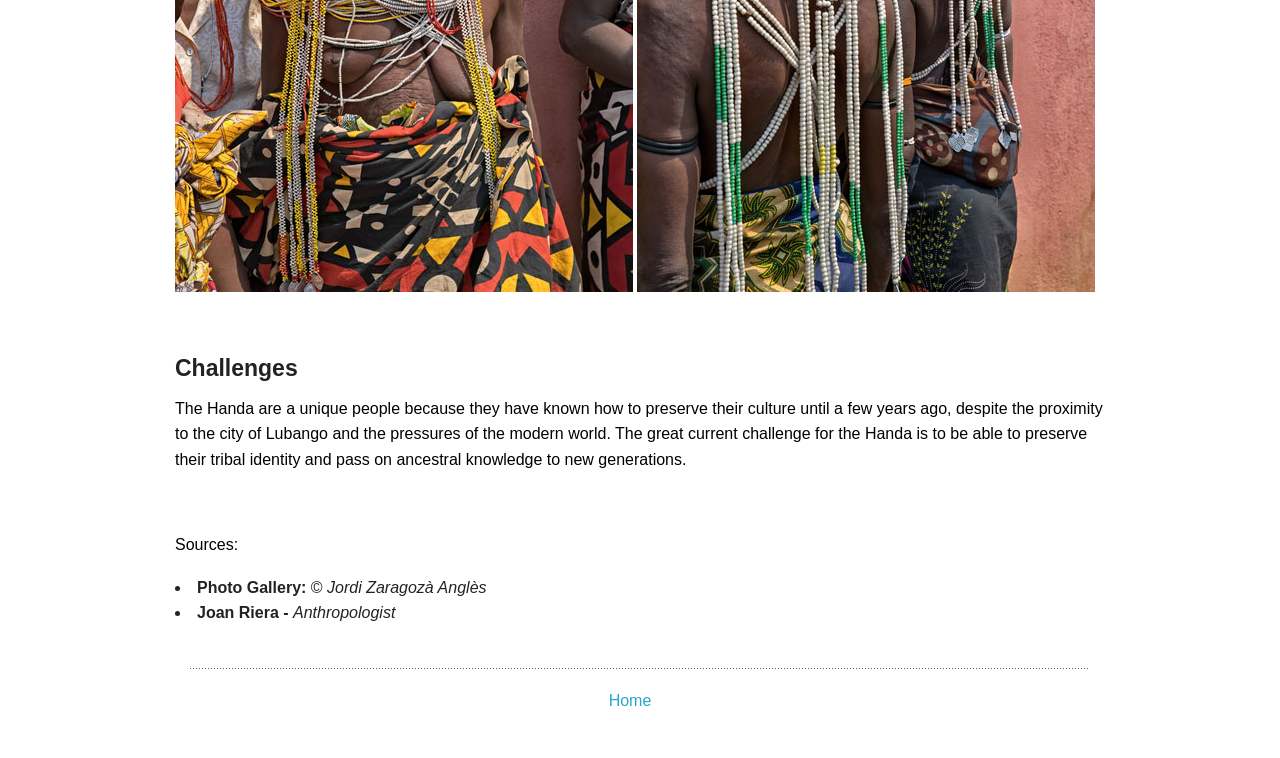Given the element description, predict the bounding box coordinates in the format (top-left x, top-left y, bottom-right x, bottom-right y), using floating point numbers between 0 and 1: Home

[0.476, 0.913, 0.509, 0.935]